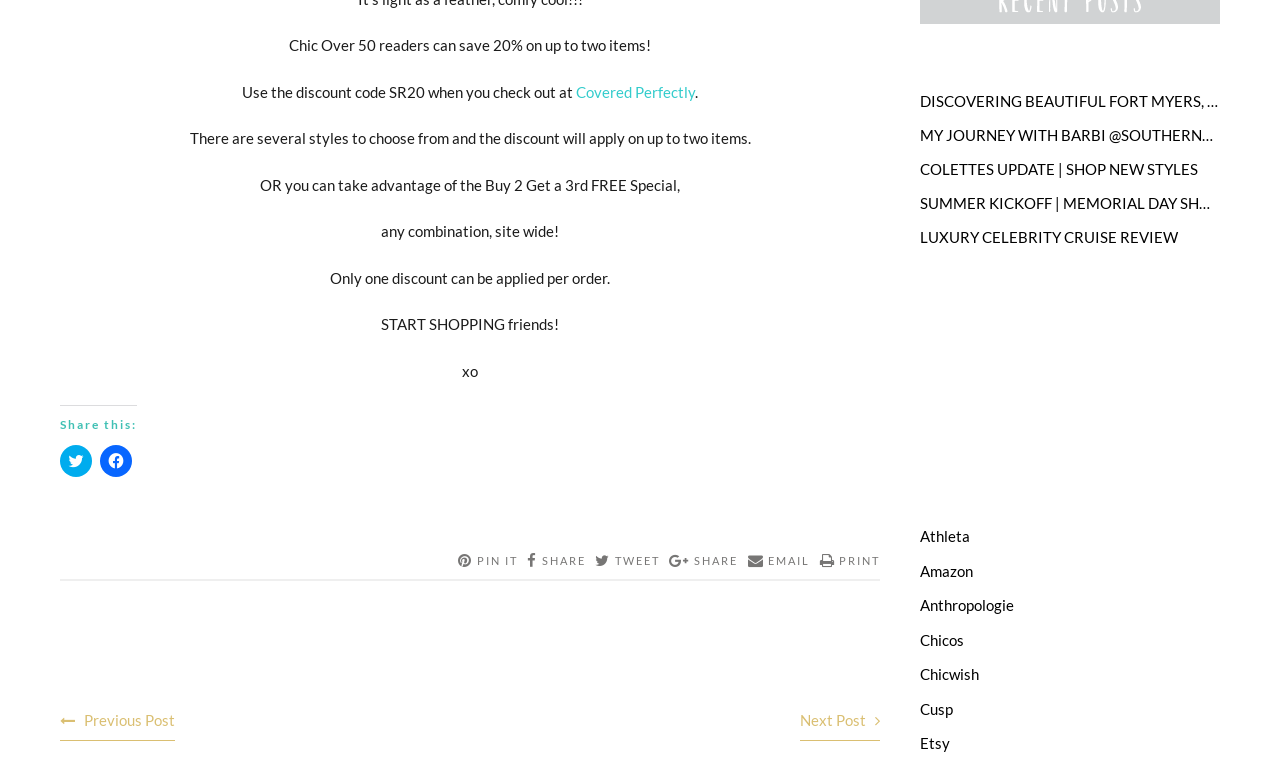Pinpoint the bounding box coordinates of the clickable element to carry out the following instruction: "Share this post on Facebook."

[0.078, 0.584, 0.103, 0.626]